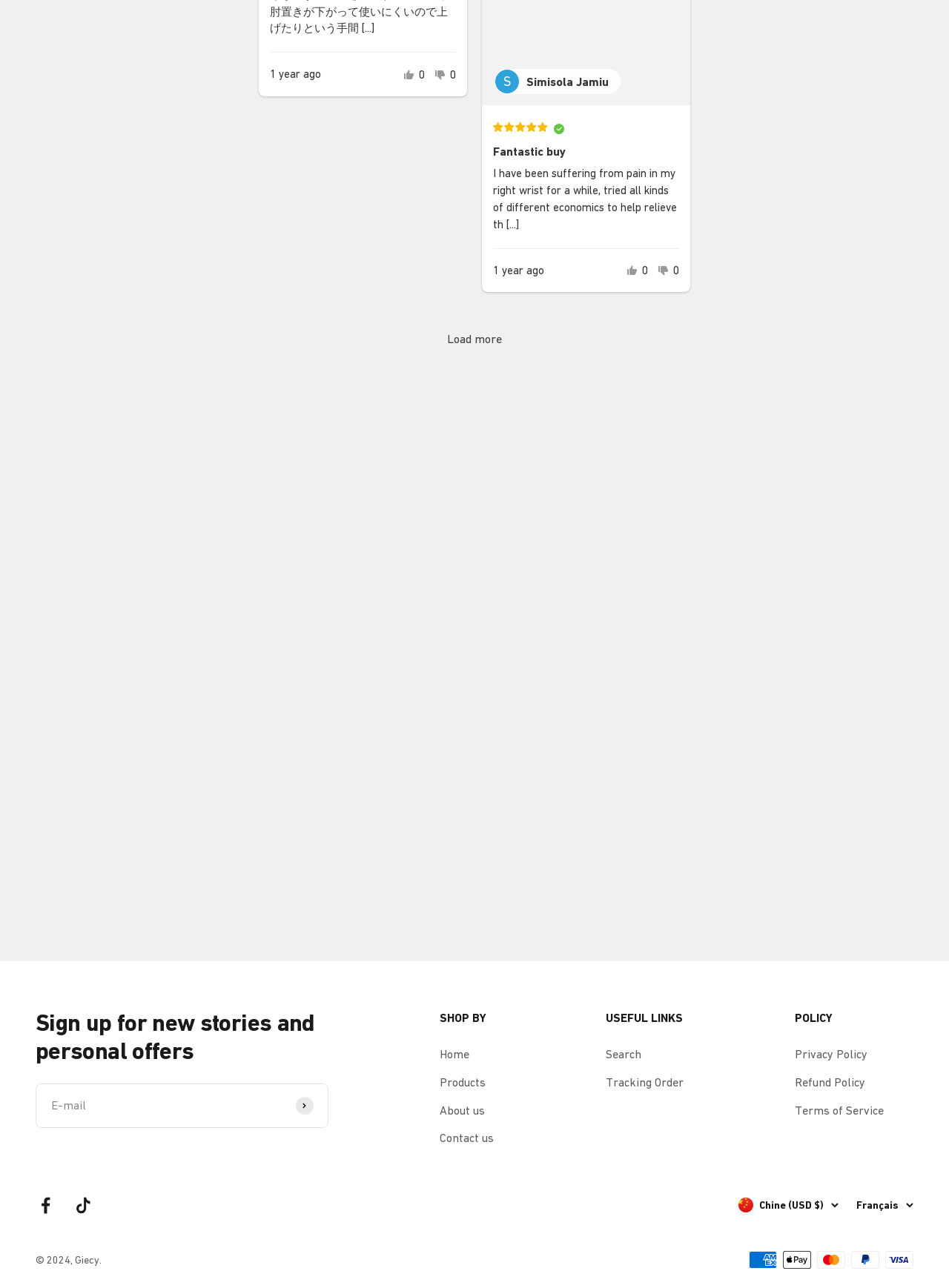Determine the bounding box coordinates for the clickable element required to fulfill the instruction: "Click the 'S'inscrire' button". Provide the coordinates as four float numbers between 0 and 1, i.e., [left, top, right, bottom].

[0.311, 0.851, 0.33, 0.865]